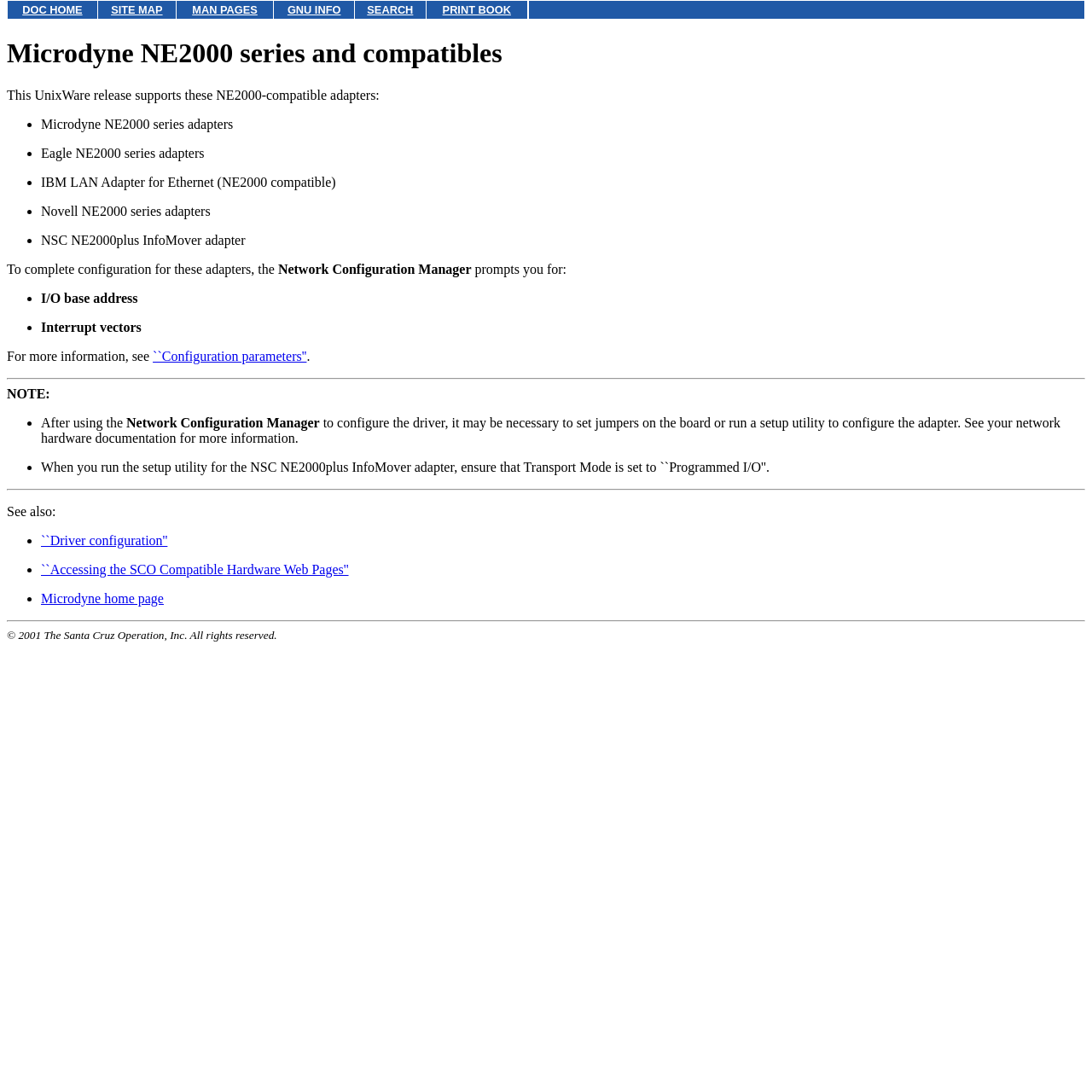Can you identify the bounding box coordinates of the clickable region needed to carry out this instruction: 'Click on DOC HOME'? The coordinates should be four float numbers within the range of 0 to 1, stated as [left, top, right, bottom].

[0.02, 0.003, 0.075, 0.015]